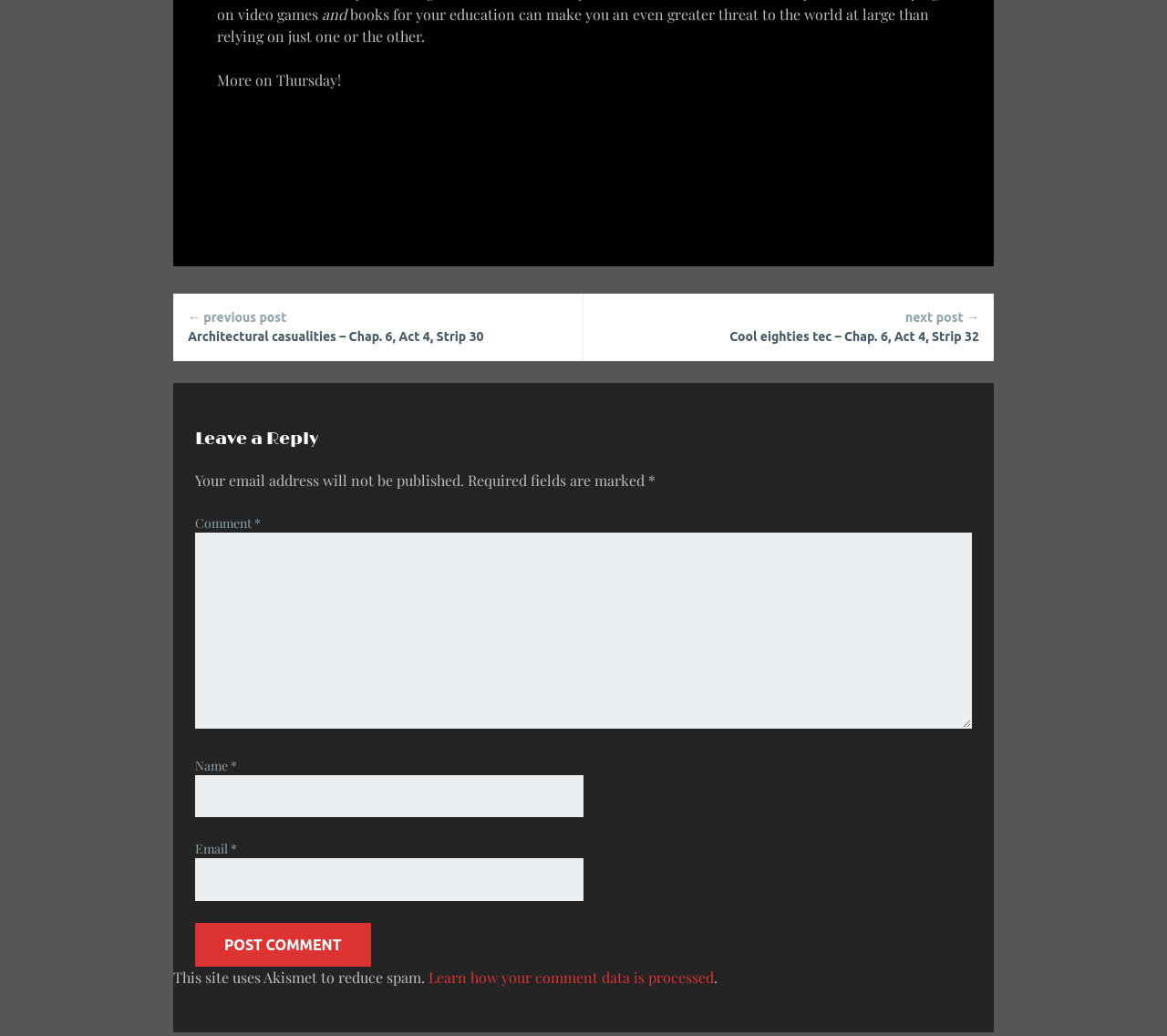What is the function of the 'Post Comment' button?
Using the image as a reference, give an elaborate response to the question.

The 'Post Comment' button is located at the bottom of the 'Leave a Reply' section, and it is likely that clicking this button will submit the user's comment to the website.